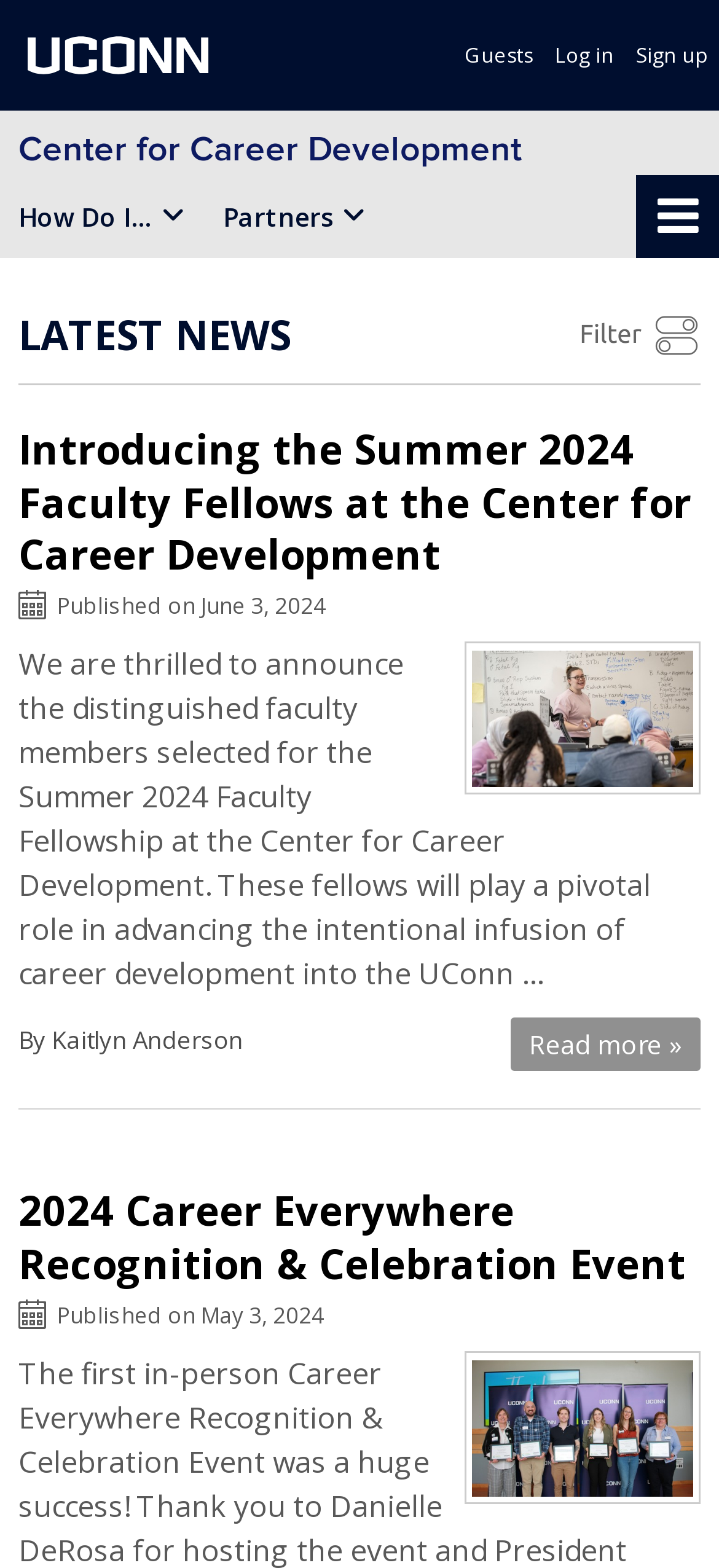Please determine the bounding box coordinates for the element with the description: "Partners".

[0.285, 0.112, 0.536, 0.165]